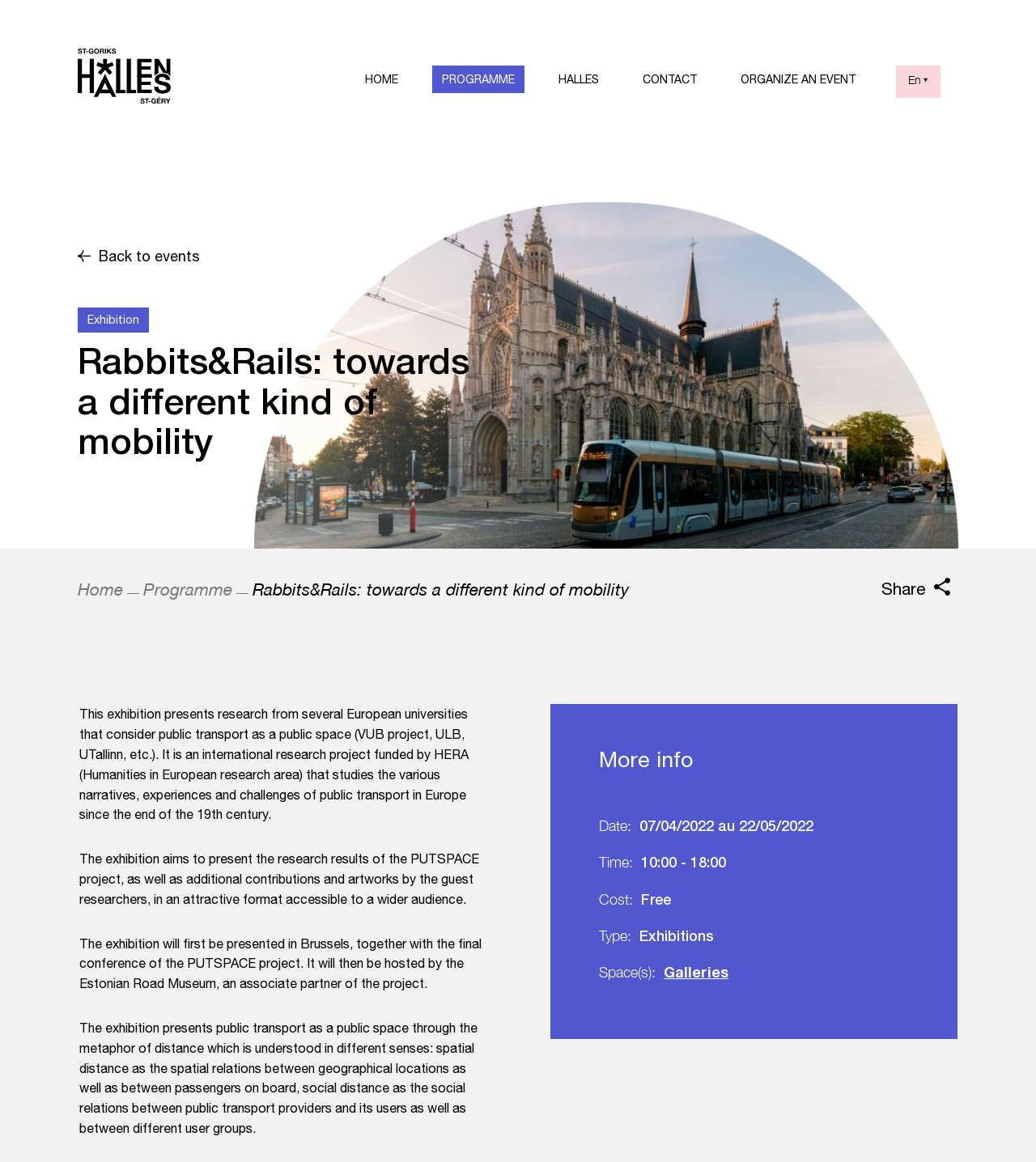Pinpoint the bounding box coordinates for the area that should be clicked to perform the following instruction: "View the exhibition details".

[0.076, 0.608, 0.452, 0.707]